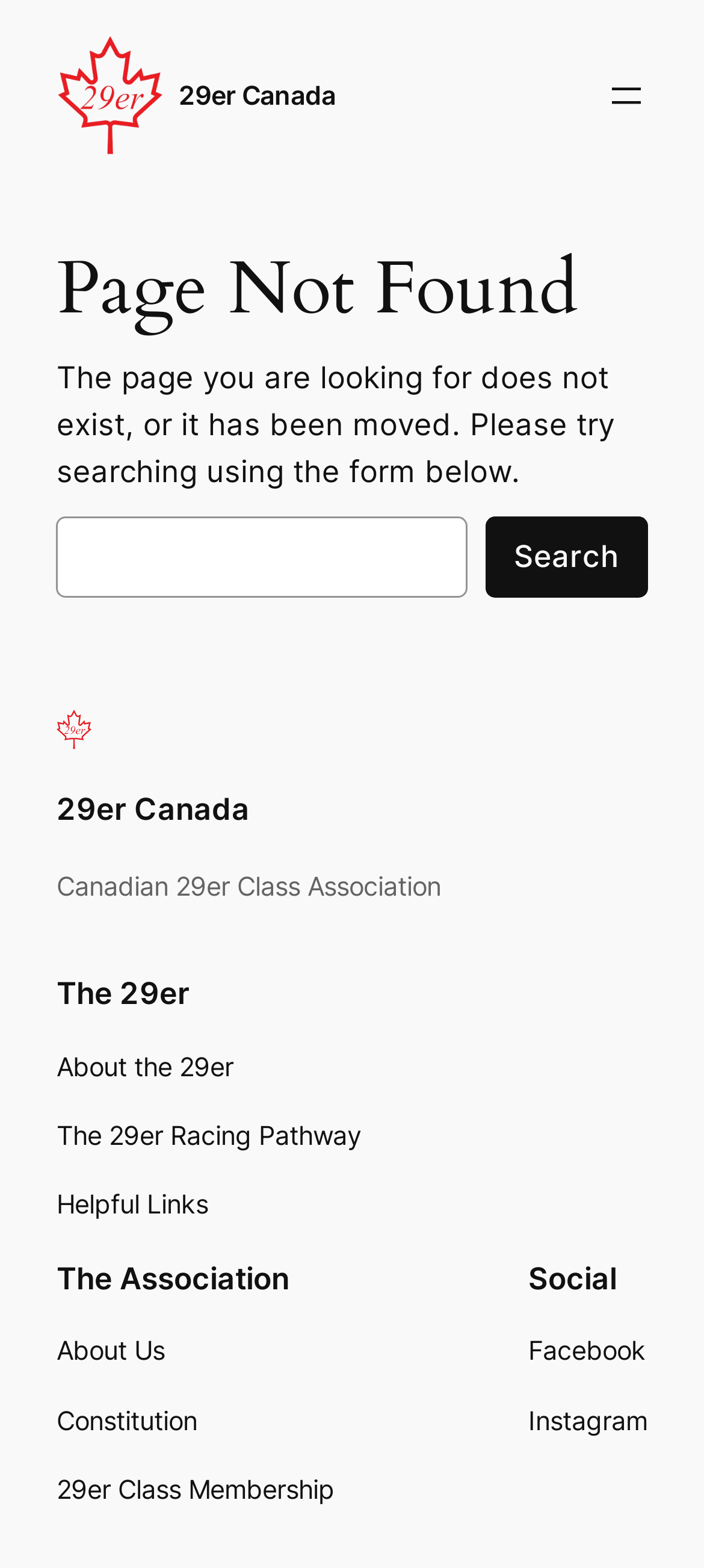Elaborate on the webpage's design and content in a detailed caption.

The webpage is titled "Page not found – 29er Canada" and appears to be an error page. At the top, there is a logo and a link to "29er Canada" on the left side, with a navigation menu on the right side labeled "Primary Menu" that can be opened with a button.

Below the top section, the main content area begins, where a large heading "Page Not Found" is displayed. A paragraph of text explains that the page being looked for does not exist or has been moved, and suggests using the search form below to find what is needed.

The search form is located below the paragraph, consisting of a text box and a "Search" button. There are also three links to "29er Canada" with accompanying images, arranged vertically below the search form.

Further down, there are several sections of content. The first section has a heading "The 29er" and a paragraph of text describing the Canadian 29er Class Association. Below this, there is a navigation menu labeled "Footer navigation" with links to "About the 29er", "The 29er Racing Pathway", and "Helpful Links".

The next section has a heading "The Association" and another navigation menu labeled "Footer navigation 2" with links to "About Us", "Constitution", and "29er Class Membership". Finally, there is a section with a heading "Social" and a navigation menu labeled "Footer navigation 3" with links to "Facebook" and "Instagram".